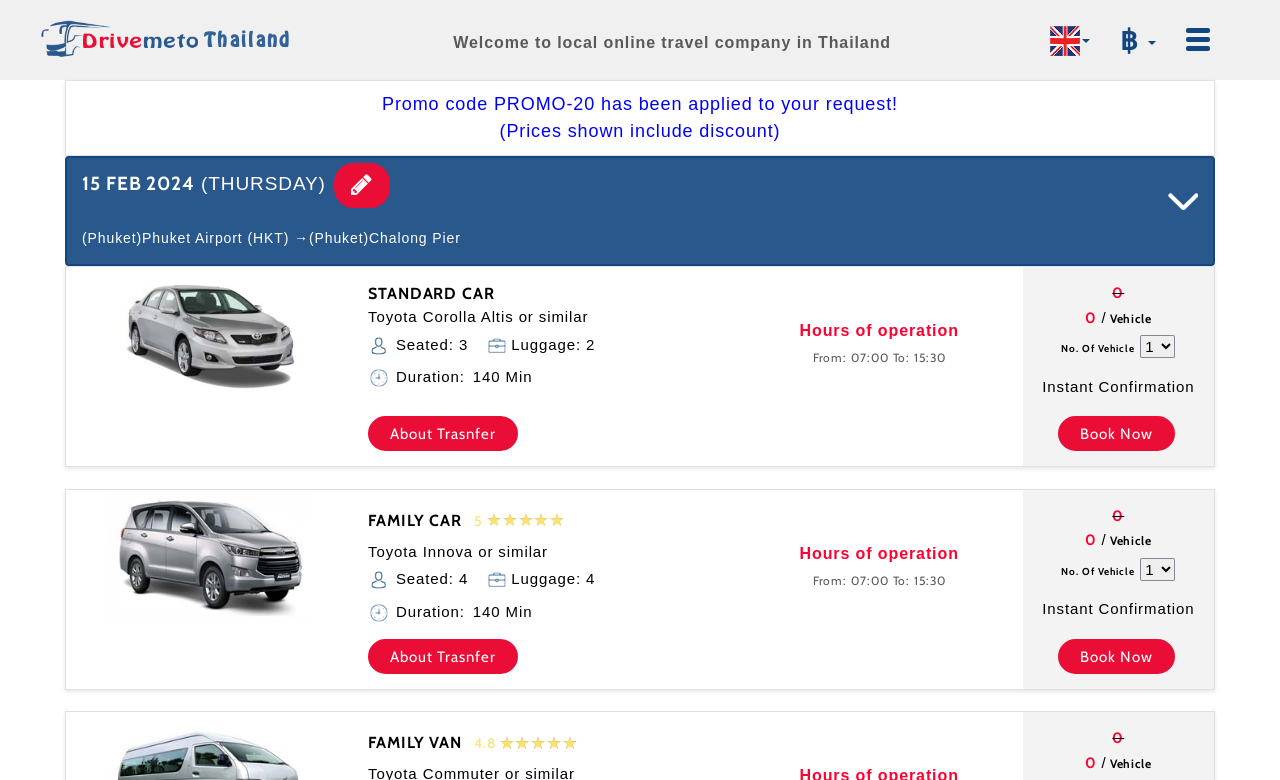Please locate the bounding box coordinates of the element that should be clicked to complete the given instruction: "Book a standard car".

[0.826, 0.533, 0.918, 0.578]